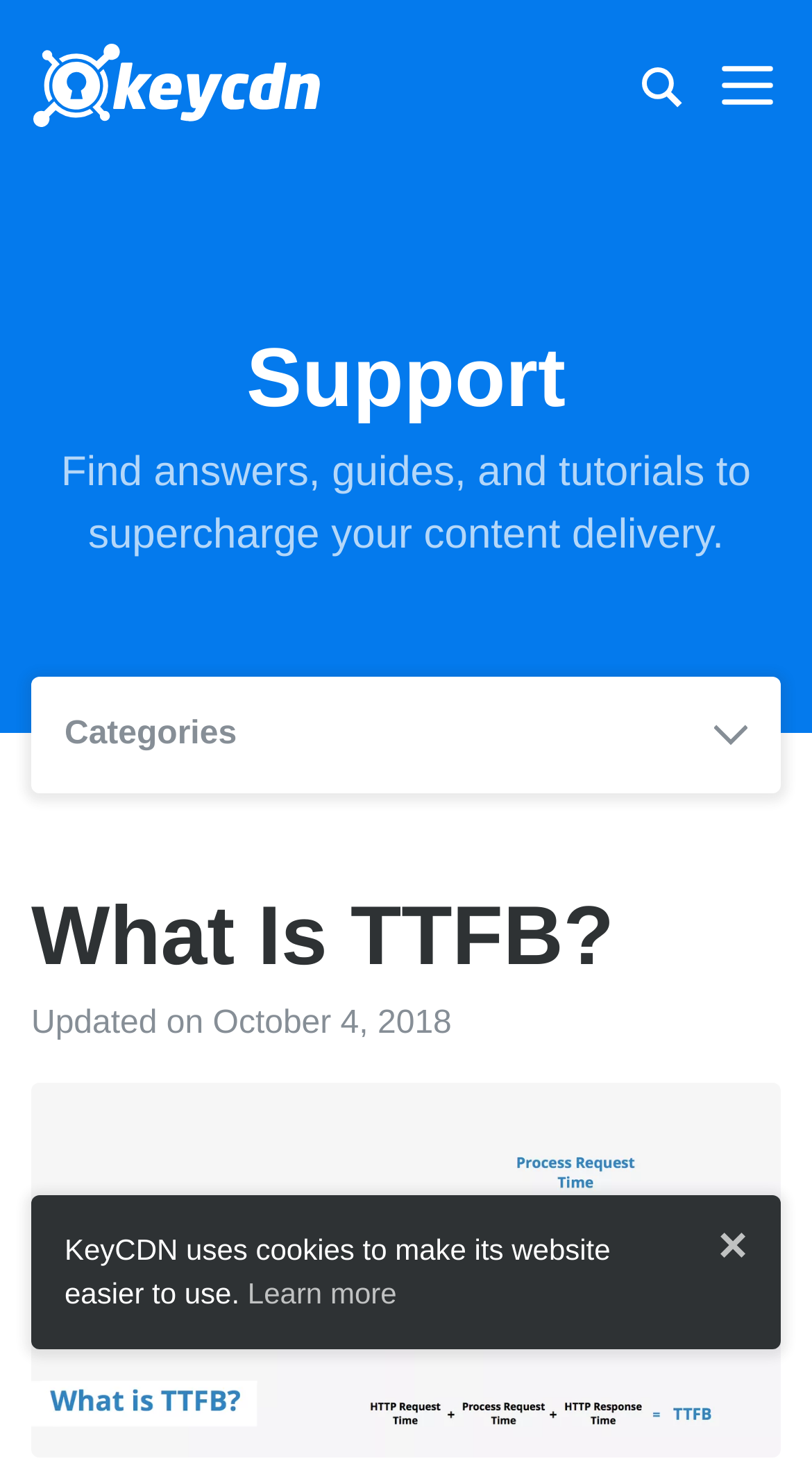Please give a short response to the question using one word or a phrase:
What is the date of the last update?

October 4, 2018